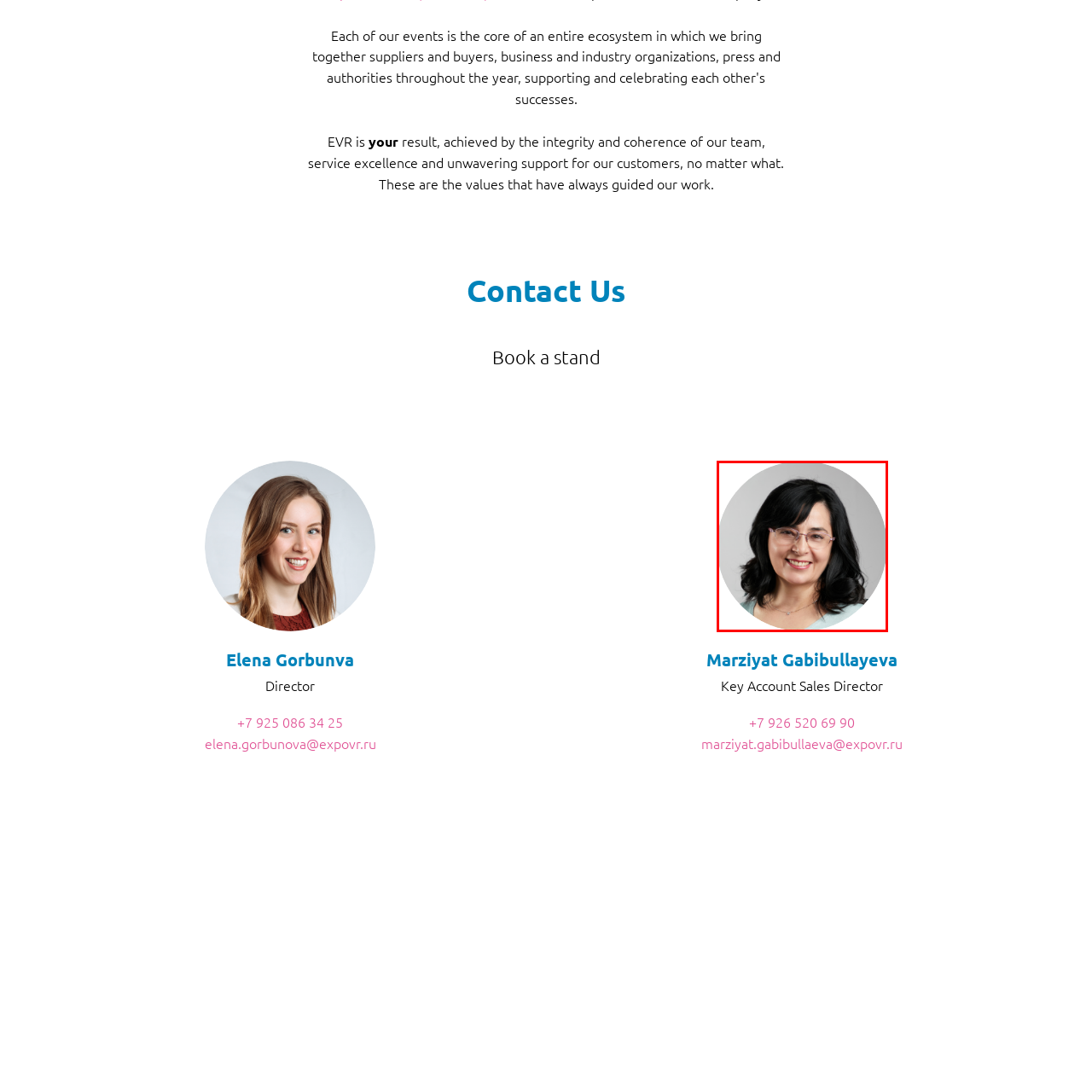What is the purpose of Marziyat's glasses?
Examine the area marked by the red bounding box and respond with a one-word or short phrase answer.

Add to her professional appearance